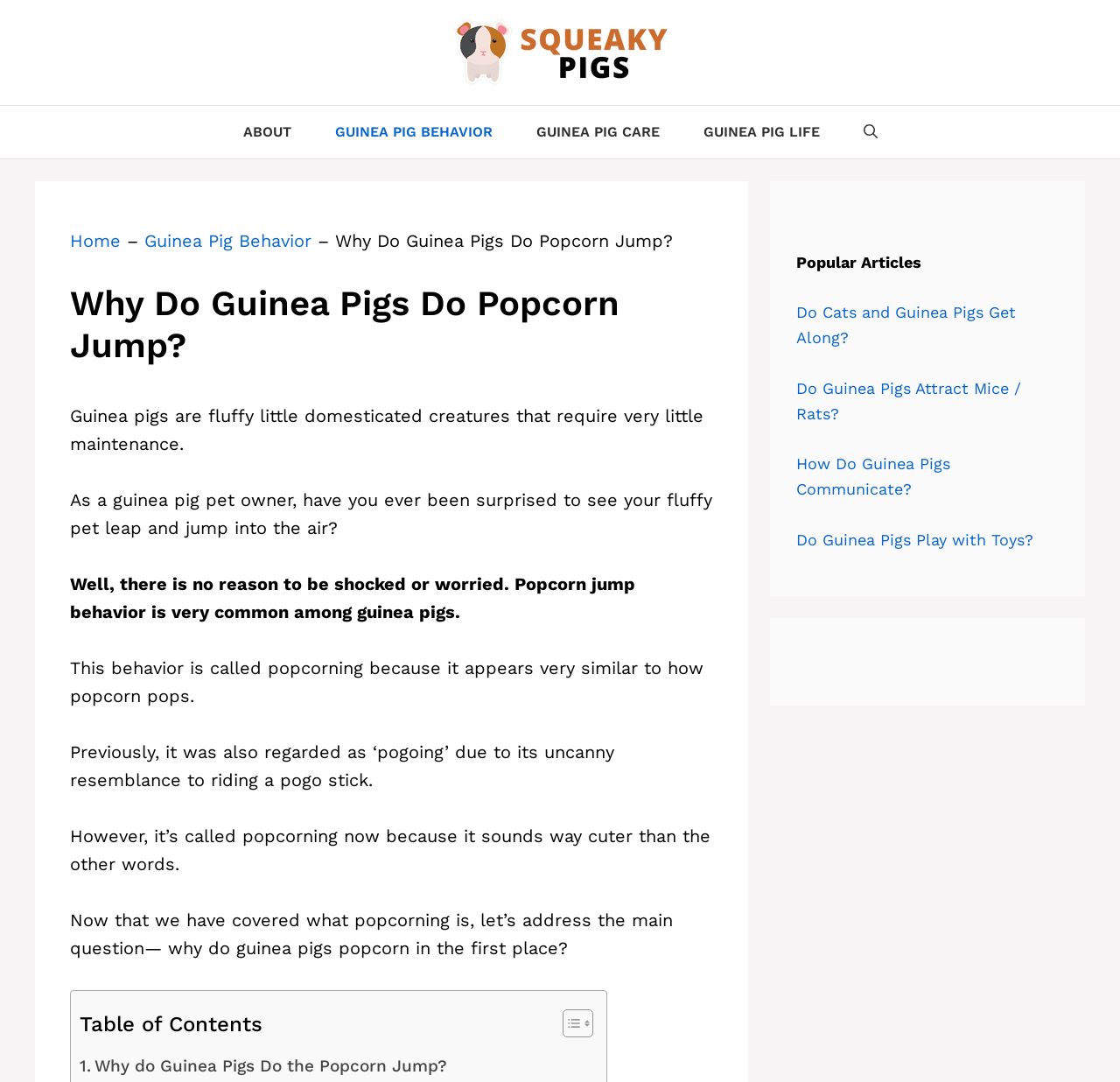Determine the bounding box coordinates of the clickable element to complete this instruction: "Open the search bar". Provide the coordinates in the format of four float numbers between 0 and 1, [left, top, right, bottom].

[0.751, 0.098, 0.803, 0.146]